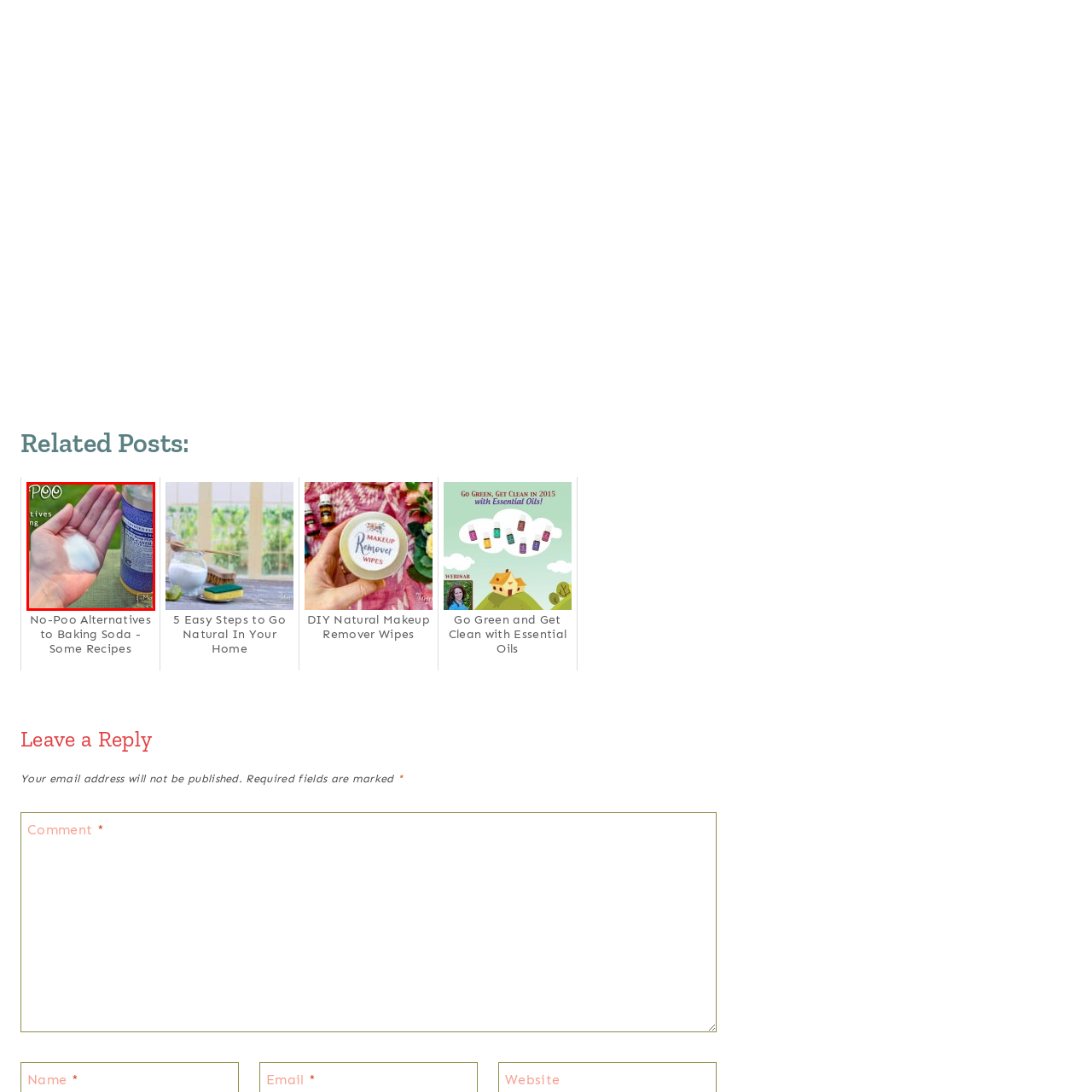What is the background environment of the image?
Assess the image contained within the red bounding box and give a detailed answer based on the visual elements present in the image.

The vibrant green setting in the background of the image suggests that the environment is outdoor, possibly a natural setting.